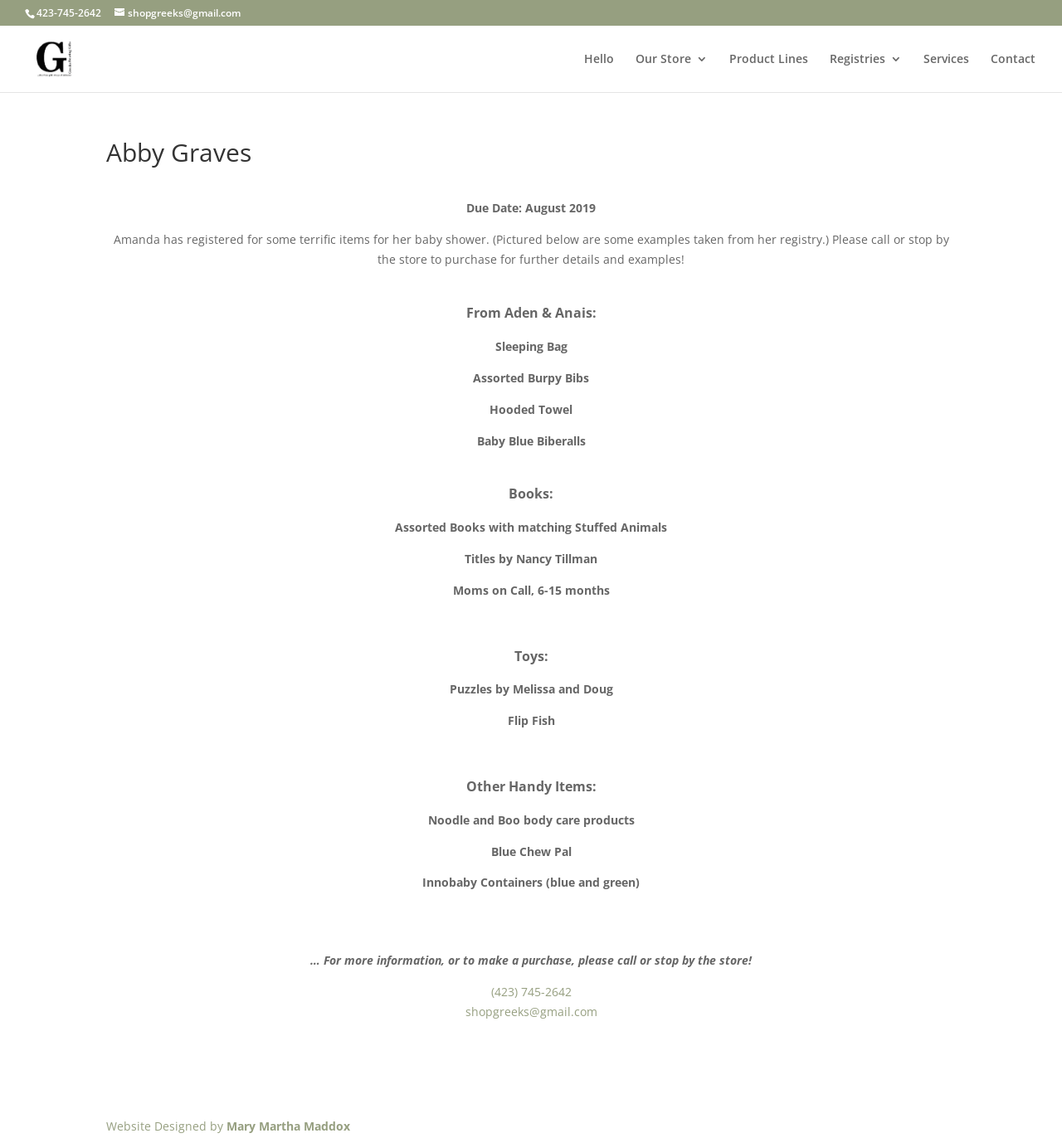Determine the bounding box coordinates of the region that needs to be clicked to achieve the task: "View 'Product Lines'".

[0.687, 0.046, 0.761, 0.08]